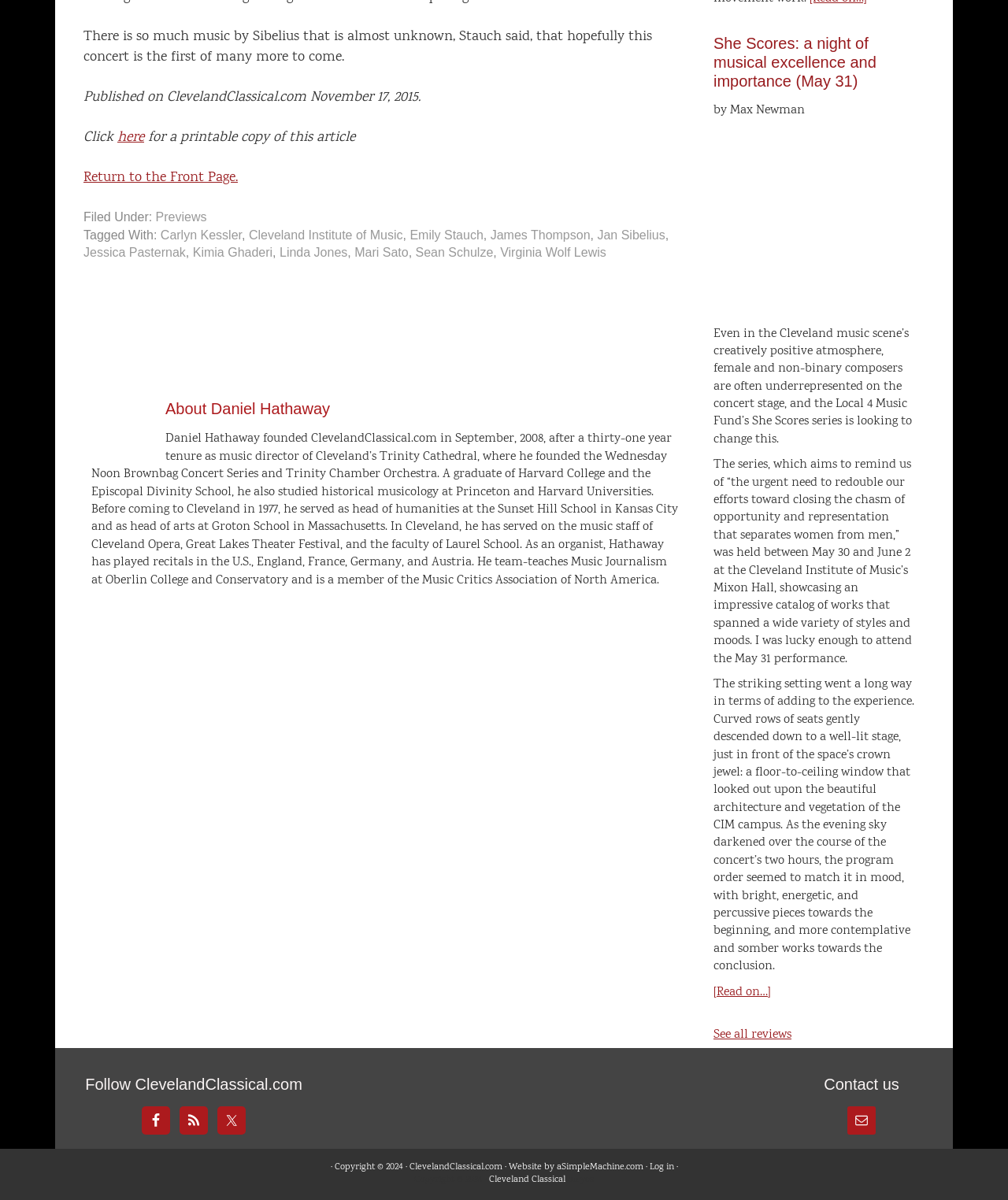Using the given description, provide the bounding box coordinates formatted as (top-left x, top-left y, bottom-right x, bottom-right y), with all values being floating point numbers between 0 and 1. Description: here

[0.116, 0.106, 0.143, 0.123]